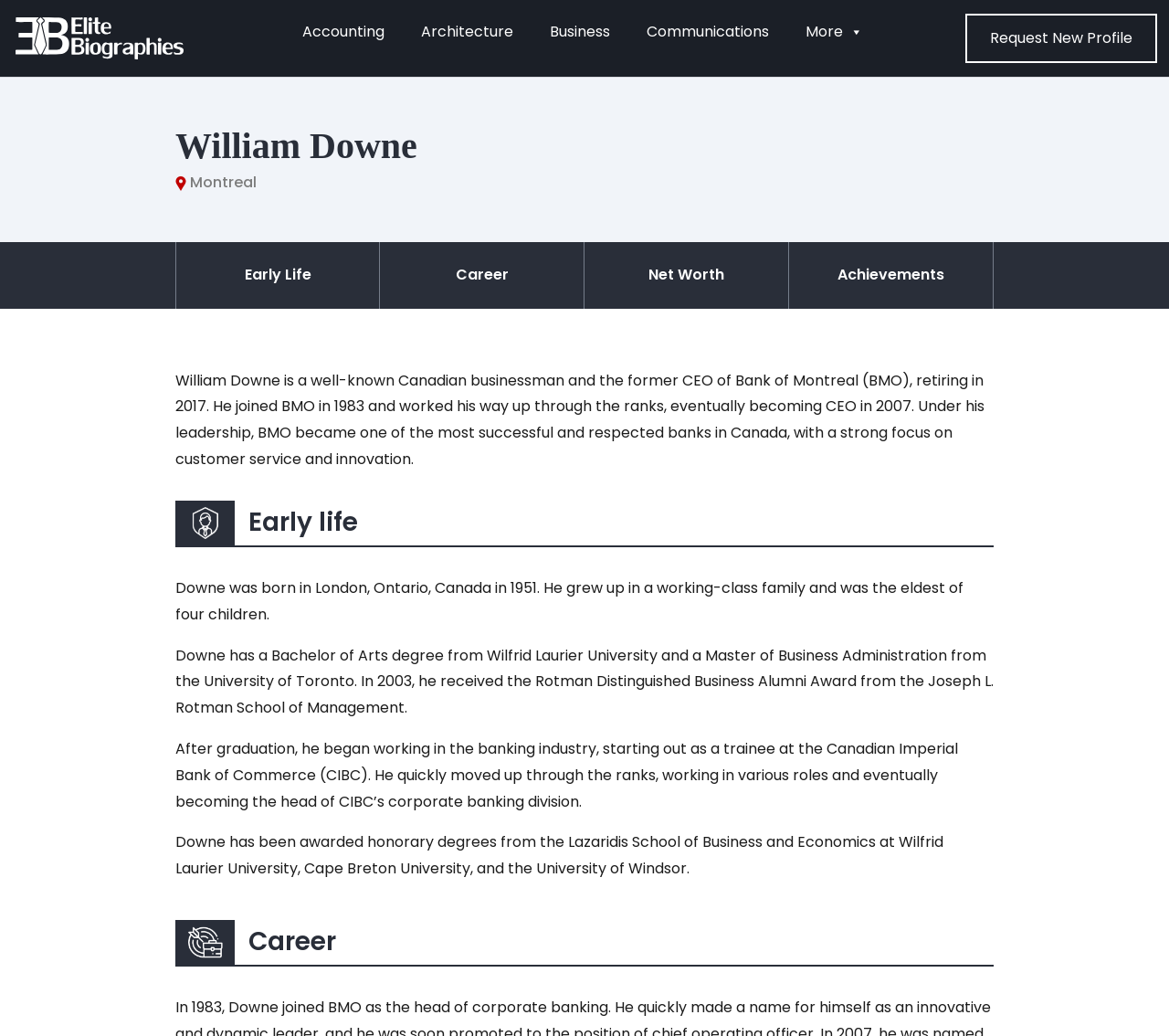Can you provide the bounding box coordinates for the element that should be clicked to implement the instruction: "View 'PRIVATE EVENTS'"?

None